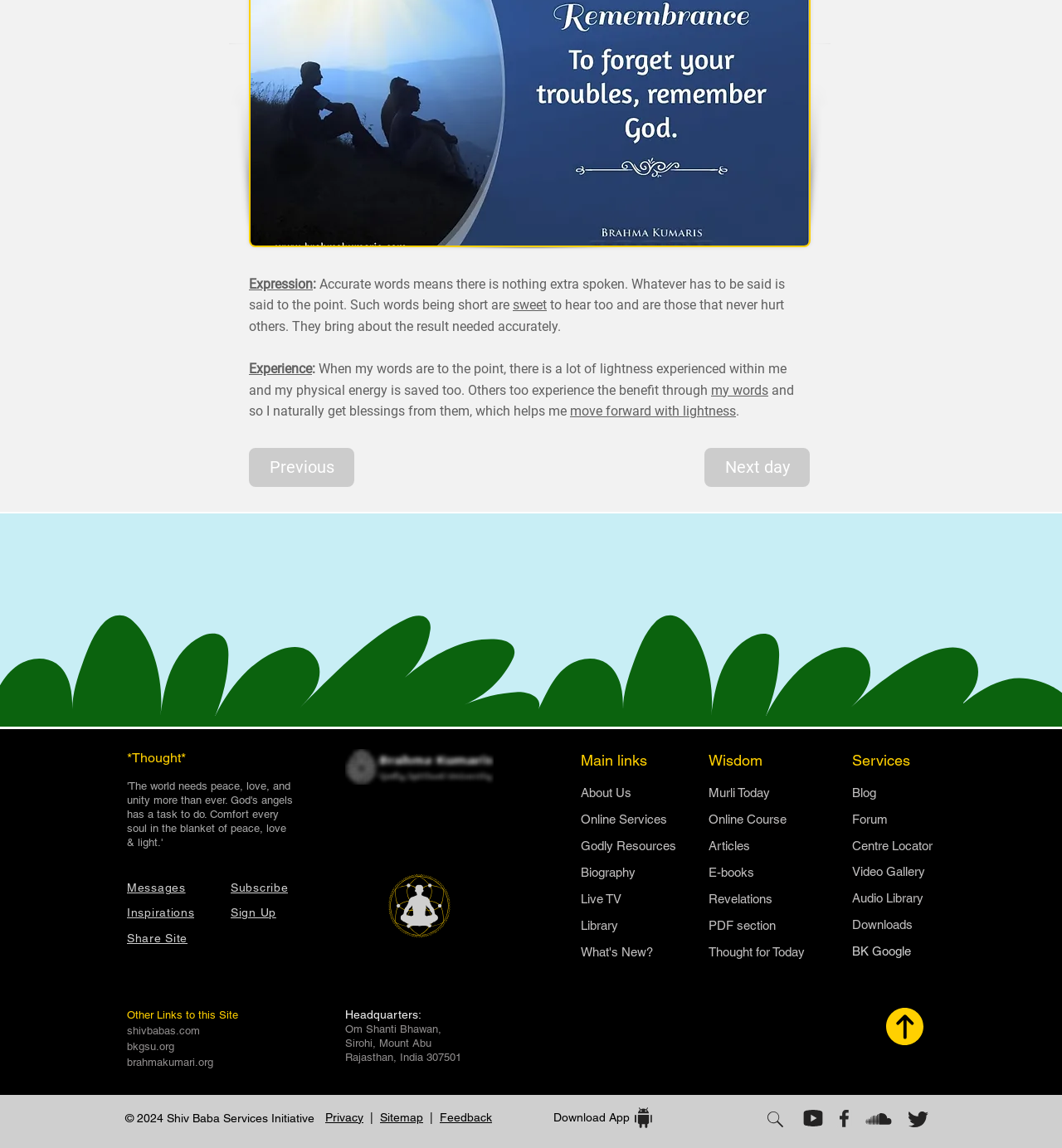Locate the bounding box coordinates of the area to click to fulfill this instruction: "Visit 'shivbabas.com'". The bounding box should be presented as four float numbers between 0 and 1, in the order [left, top, right, bottom].

[0.12, 0.893, 0.188, 0.905]